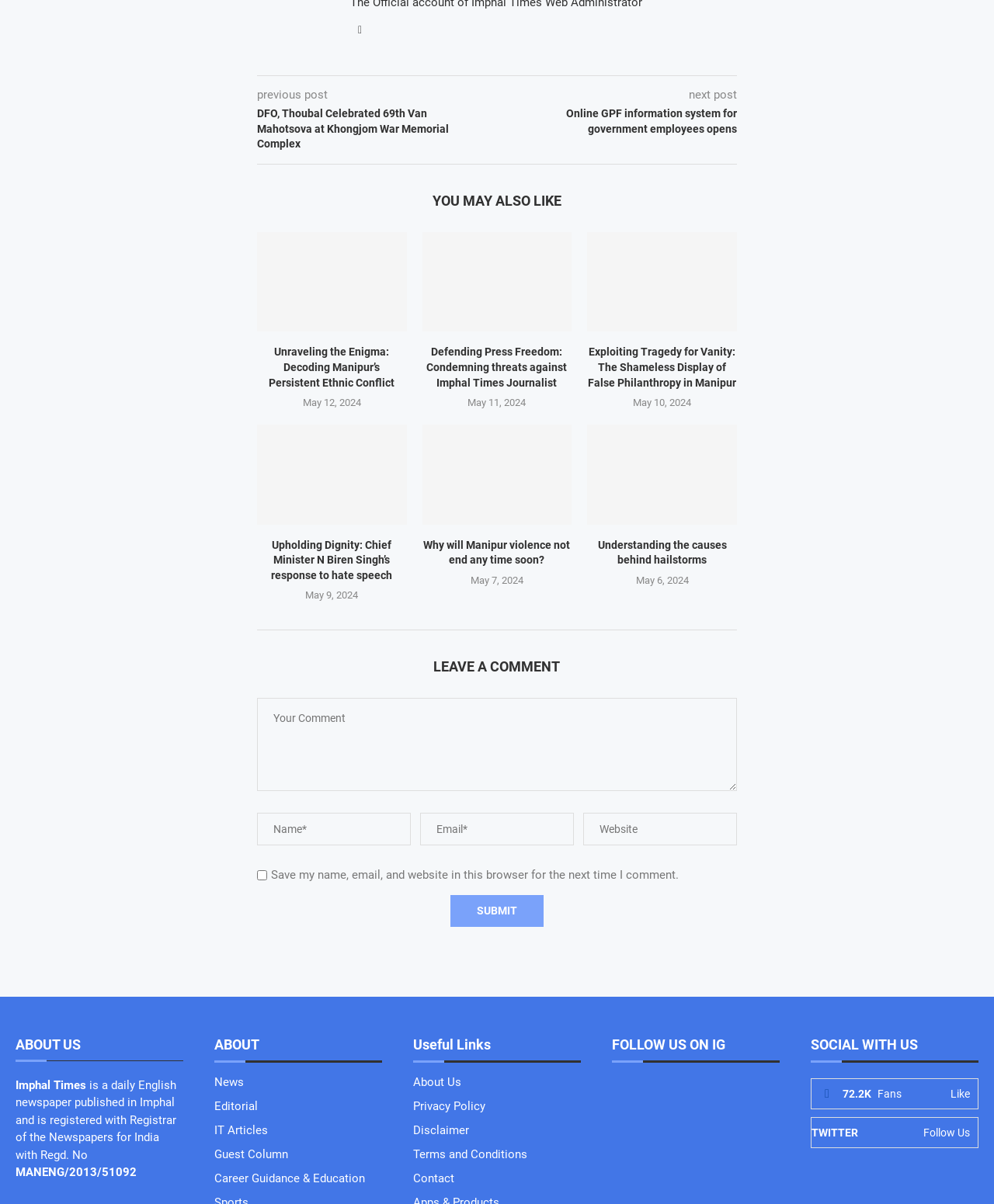Answer the question using only one word or a concise phrase: What is the purpose of the 'LEAVE A COMMENT' section?

To comment on an article